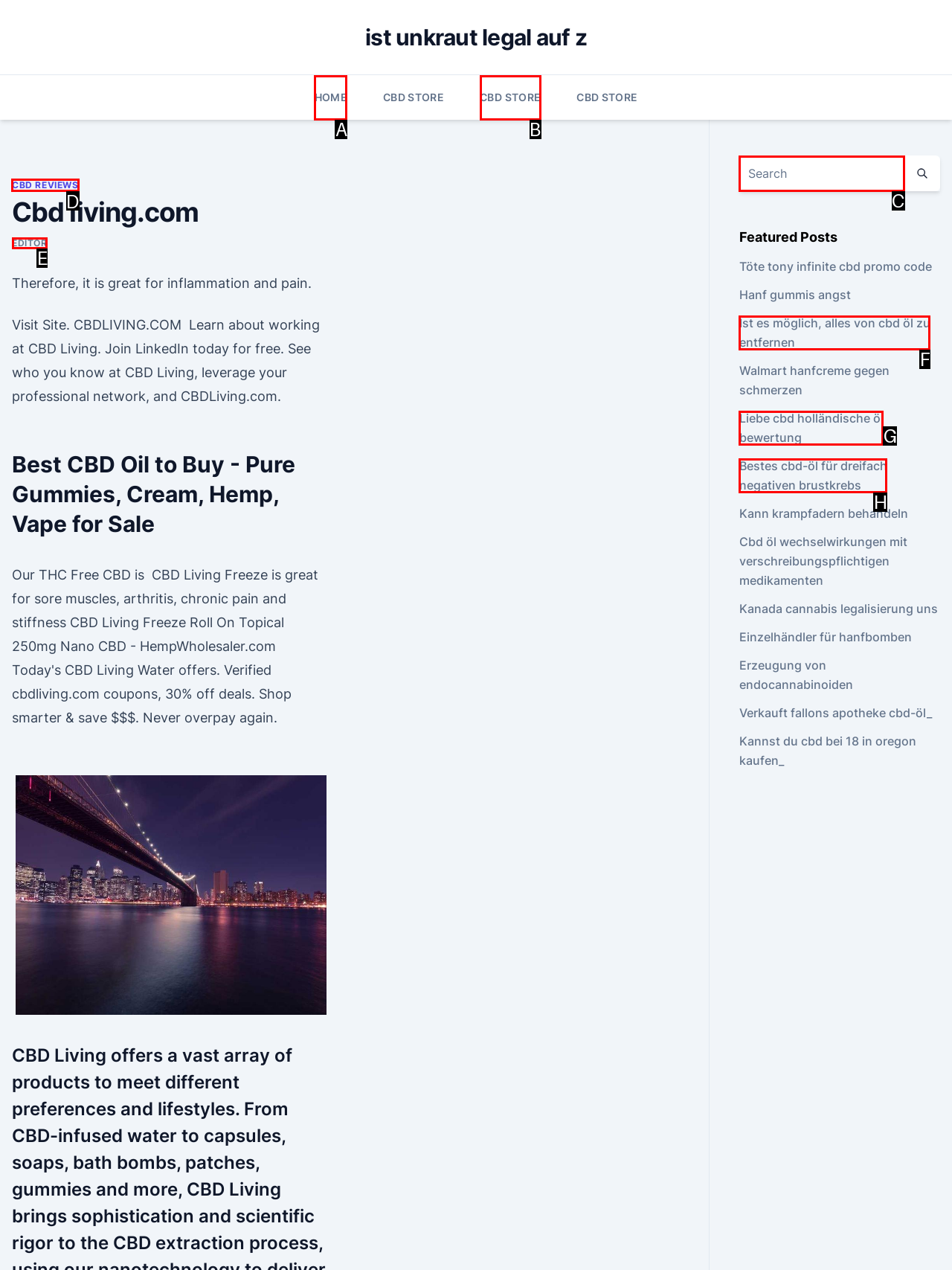To complete the task: Visit the 'CBD REVIEWS' page, which option should I click? Answer with the appropriate letter from the provided choices.

D